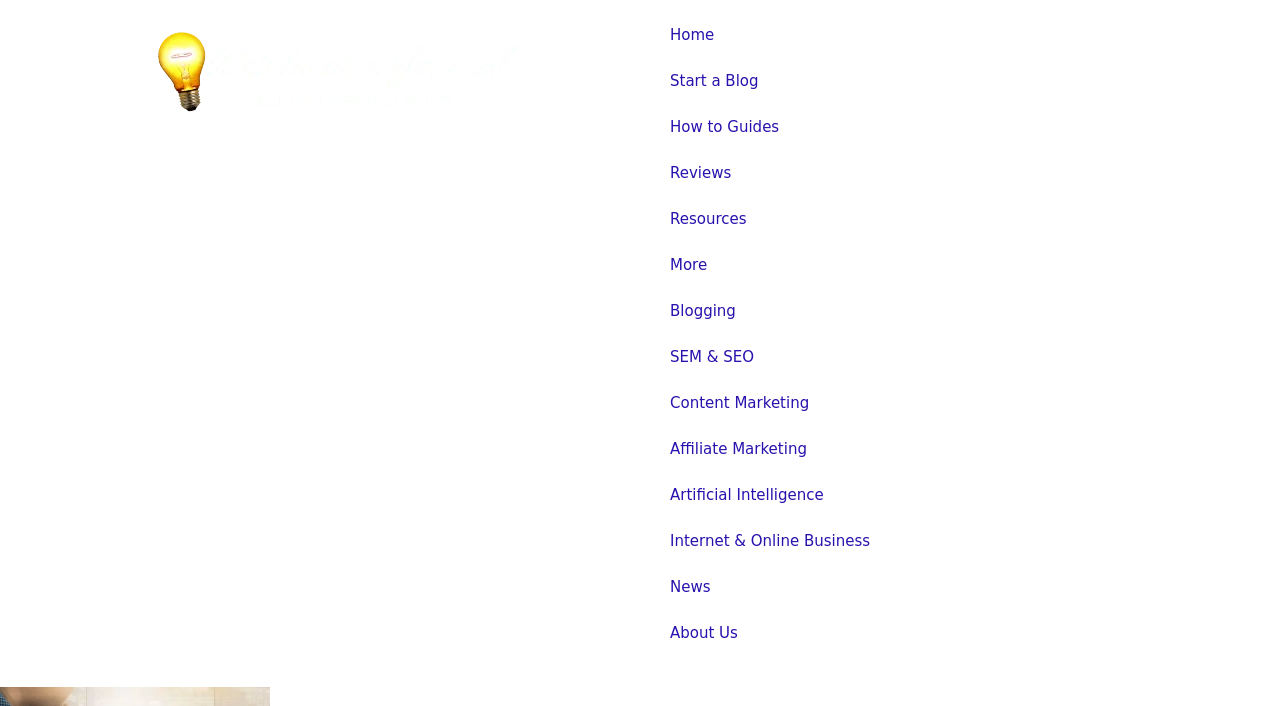Provide a brief response in the form of a single word or phrase:
How many main categories are in the top navigation menu?

7